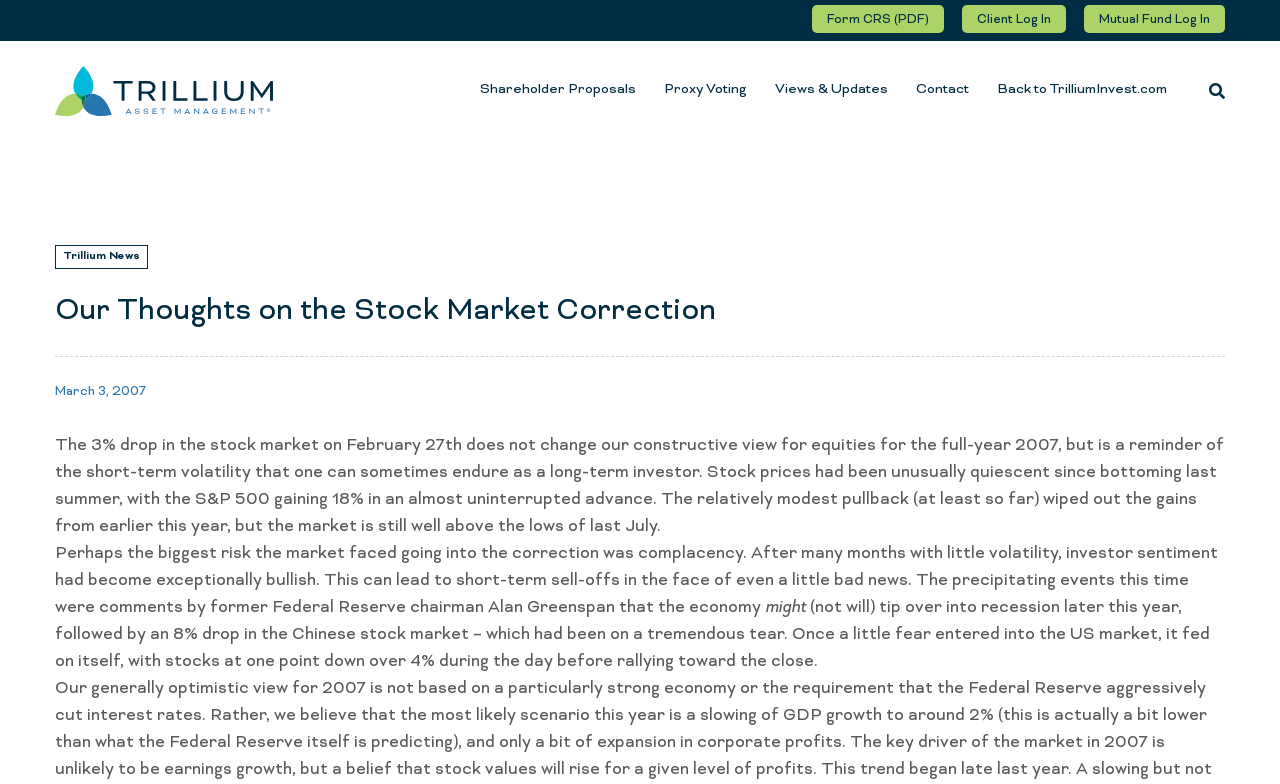Provide a one-word or short-phrase response to the question:
How much did the S&P 500 gain since last summer?

18%